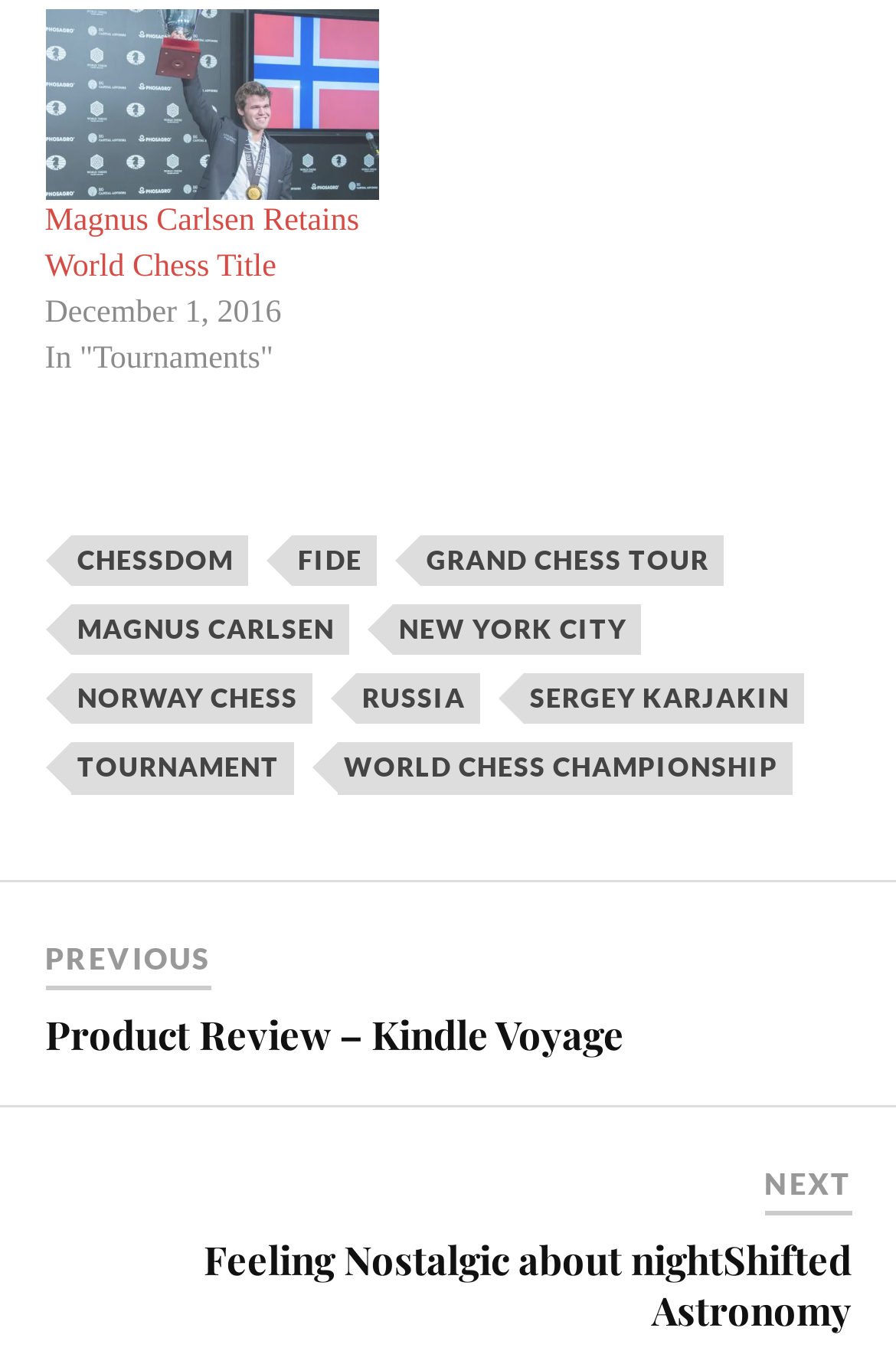Could you specify the bounding box coordinates for the clickable section to complete the following instruction: "Read about Magnus Carlsen retaining the World Chess Title"?

[0.05, 0.007, 0.423, 0.147]